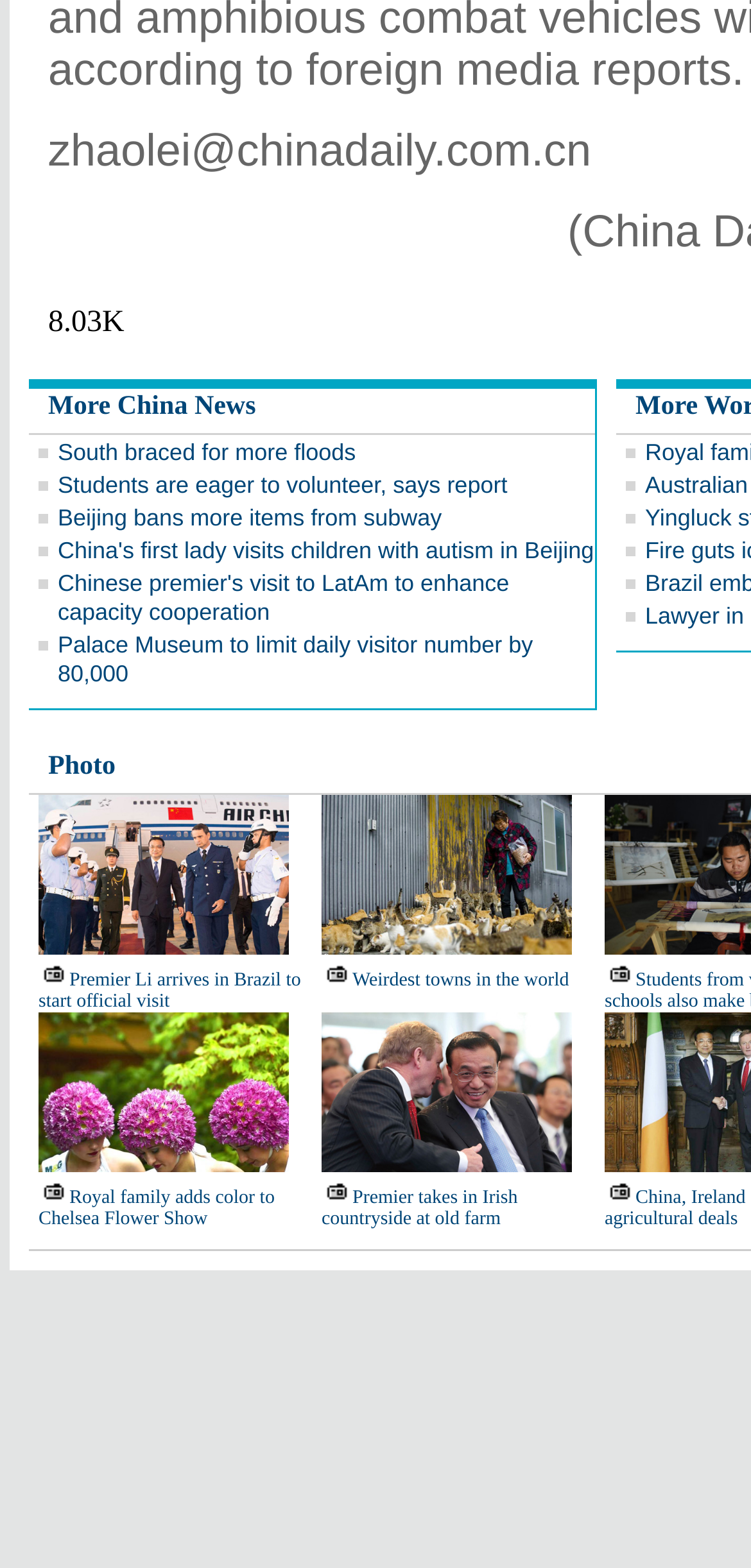Determine the bounding box coordinates for the UI element with the following description: "Photo". The coordinates should be four float numbers between 0 and 1, represented as [left, top, right, bottom].

[0.064, 0.48, 0.154, 0.498]